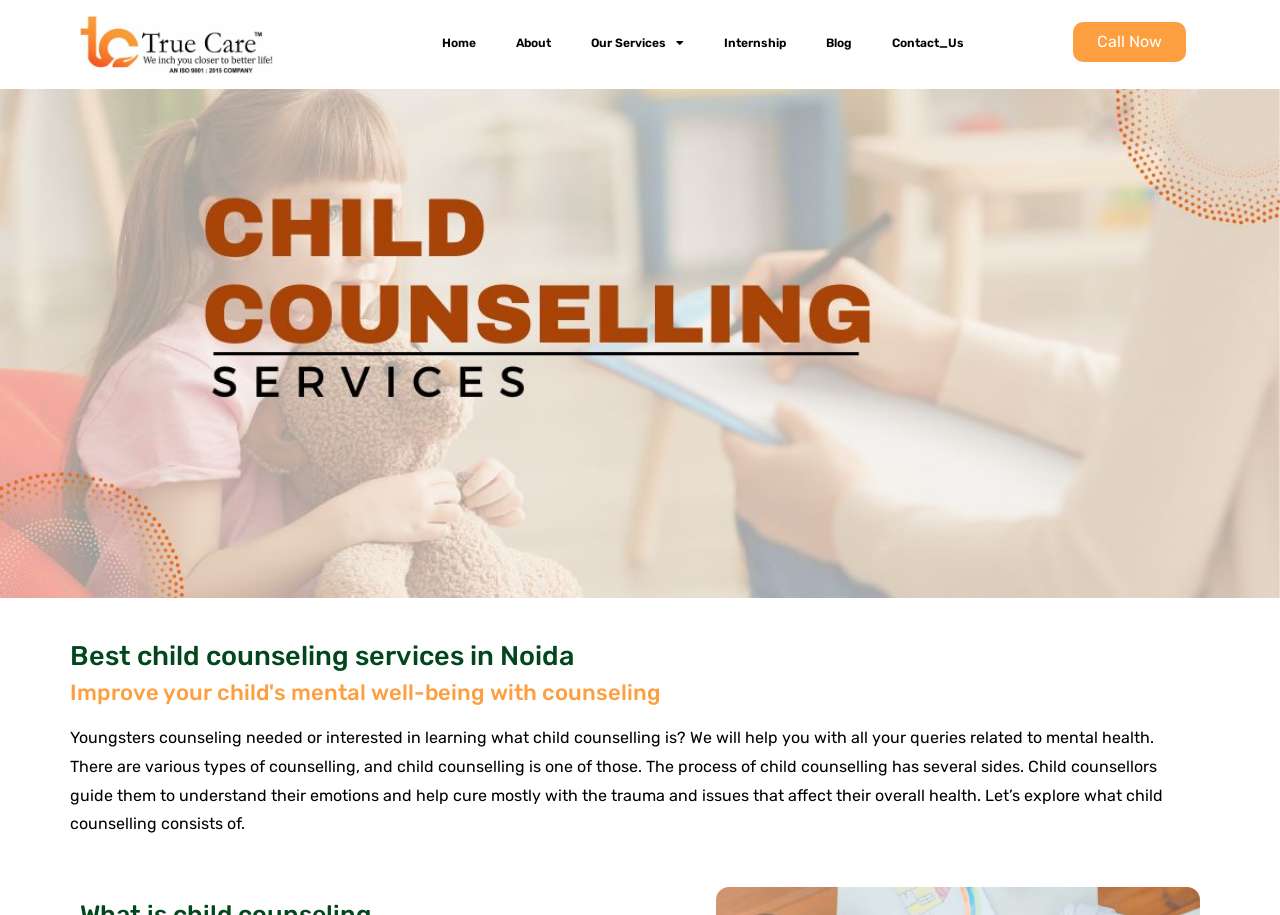Please identify the coordinates of the bounding box for the clickable region that will accomplish this instruction: "Explore Paris, je t'aime! Private Custom tours in Paris by Local Cool Tour!".

None